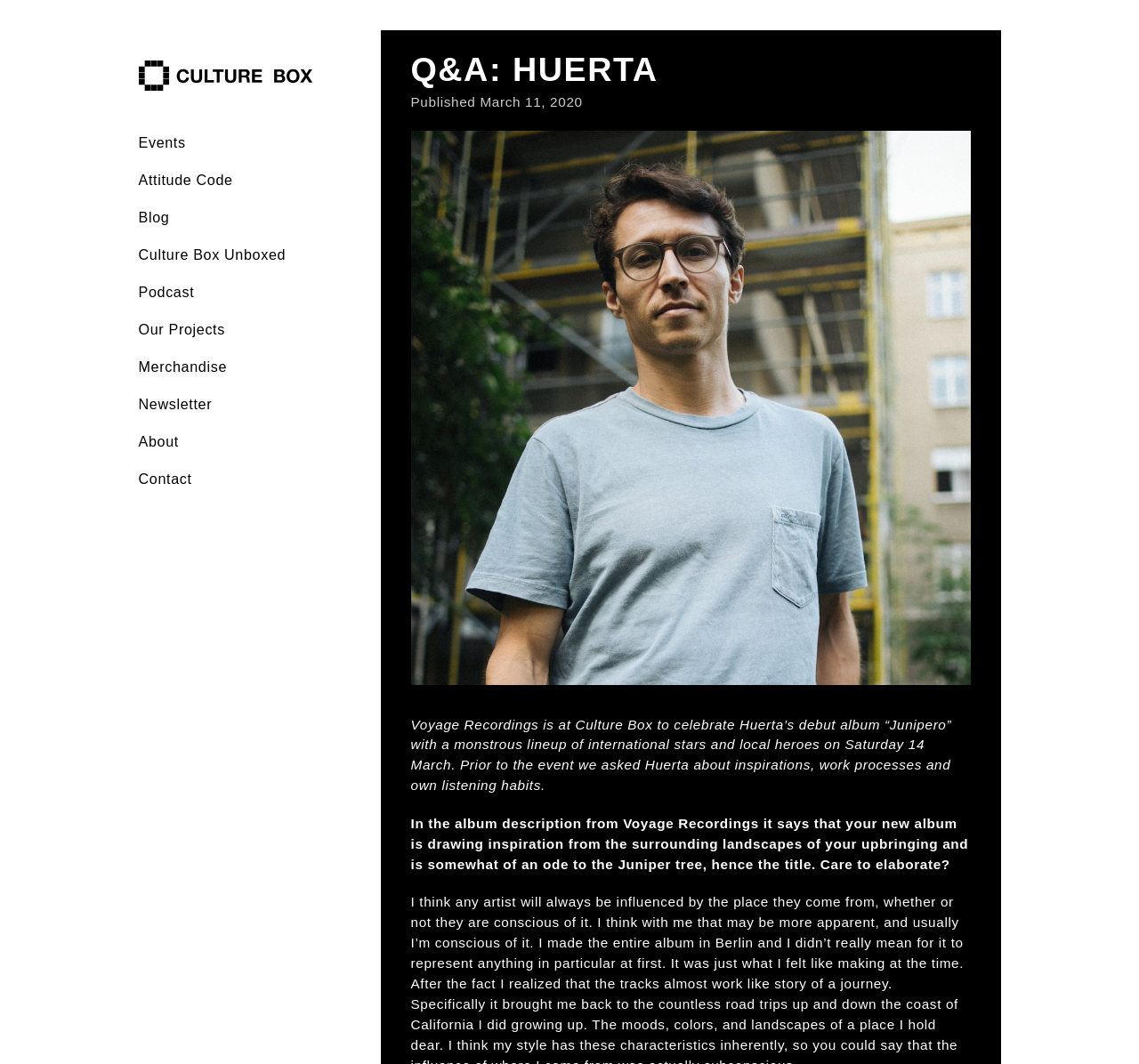Give a one-word or phrase response to the following question: What is the name of the record label associated with the event?

Voyage Recordings